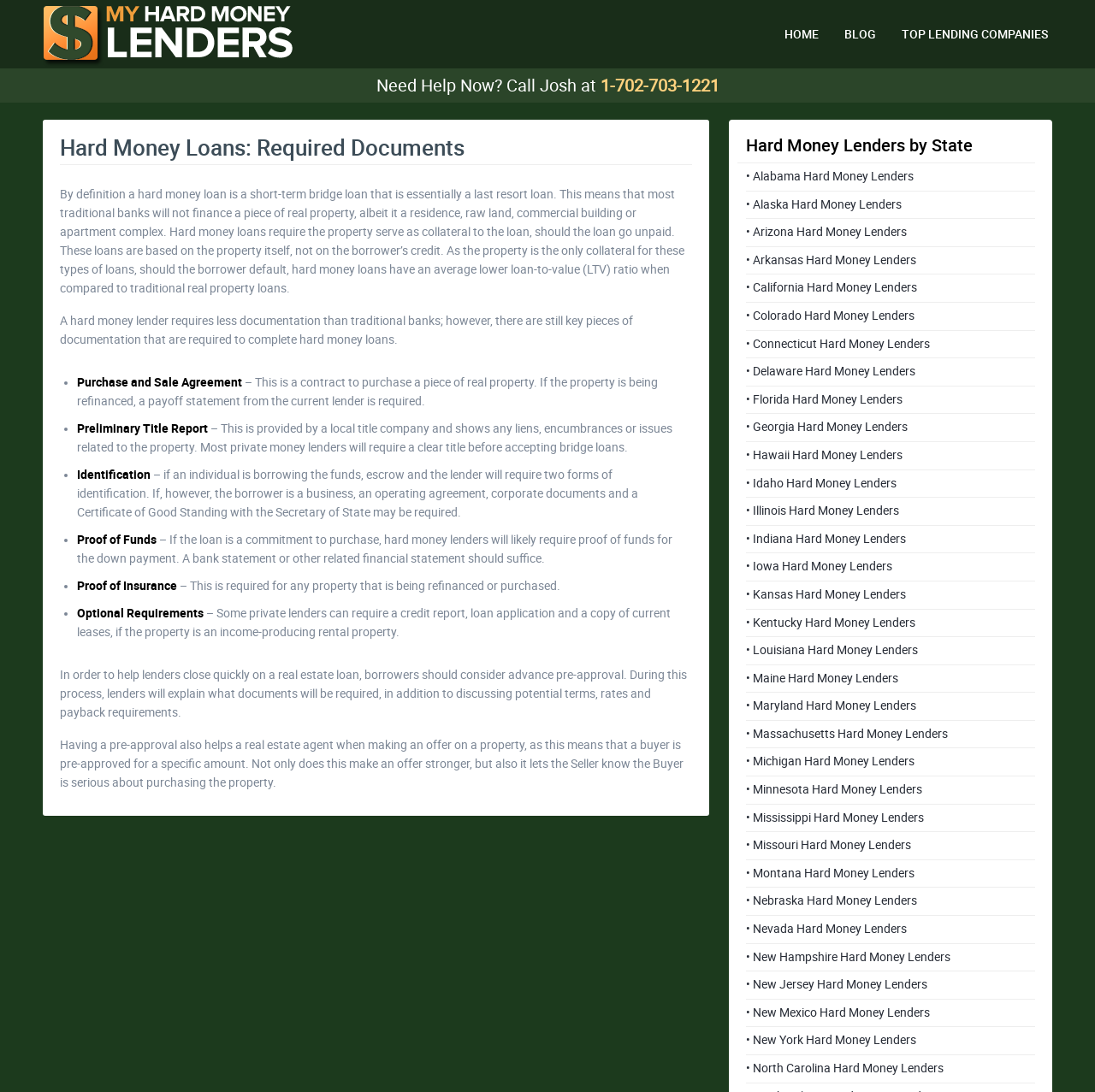How many states are listed for hard money lenders?
Please provide a comprehensive answer to the question based on the webpage screenshot.

The webpage lists hard money lenders by state, and there are 50 states listed, from Alabama to Wyoming.